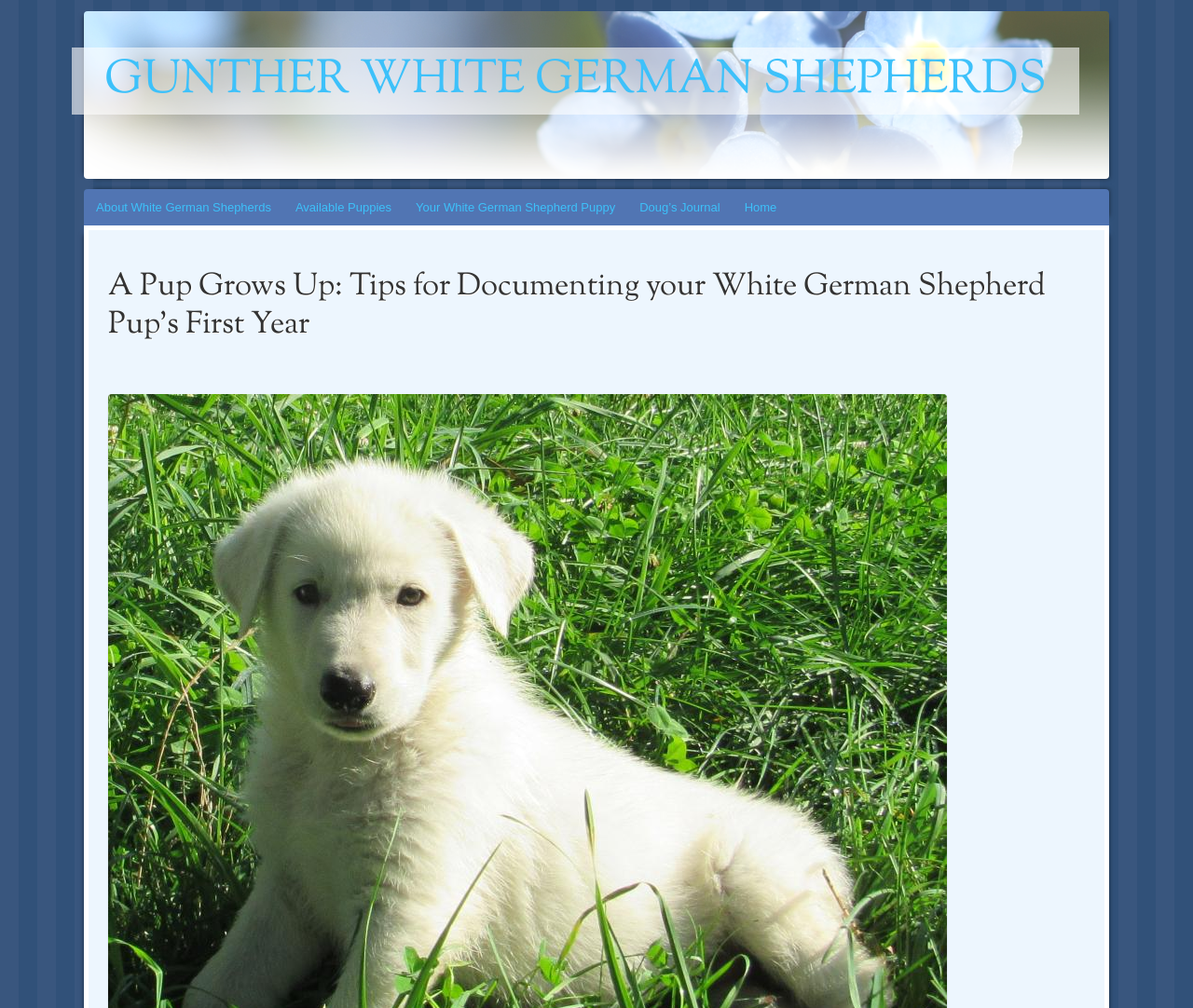Please identify the bounding box coordinates of the element on the webpage that should be clicked to follow this instruction: "go to home page". The bounding box coordinates should be given as four float numbers between 0 and 1, formatted as [left, top, right, bottom].

[0.614, 0.188, 0.661, 0.224]